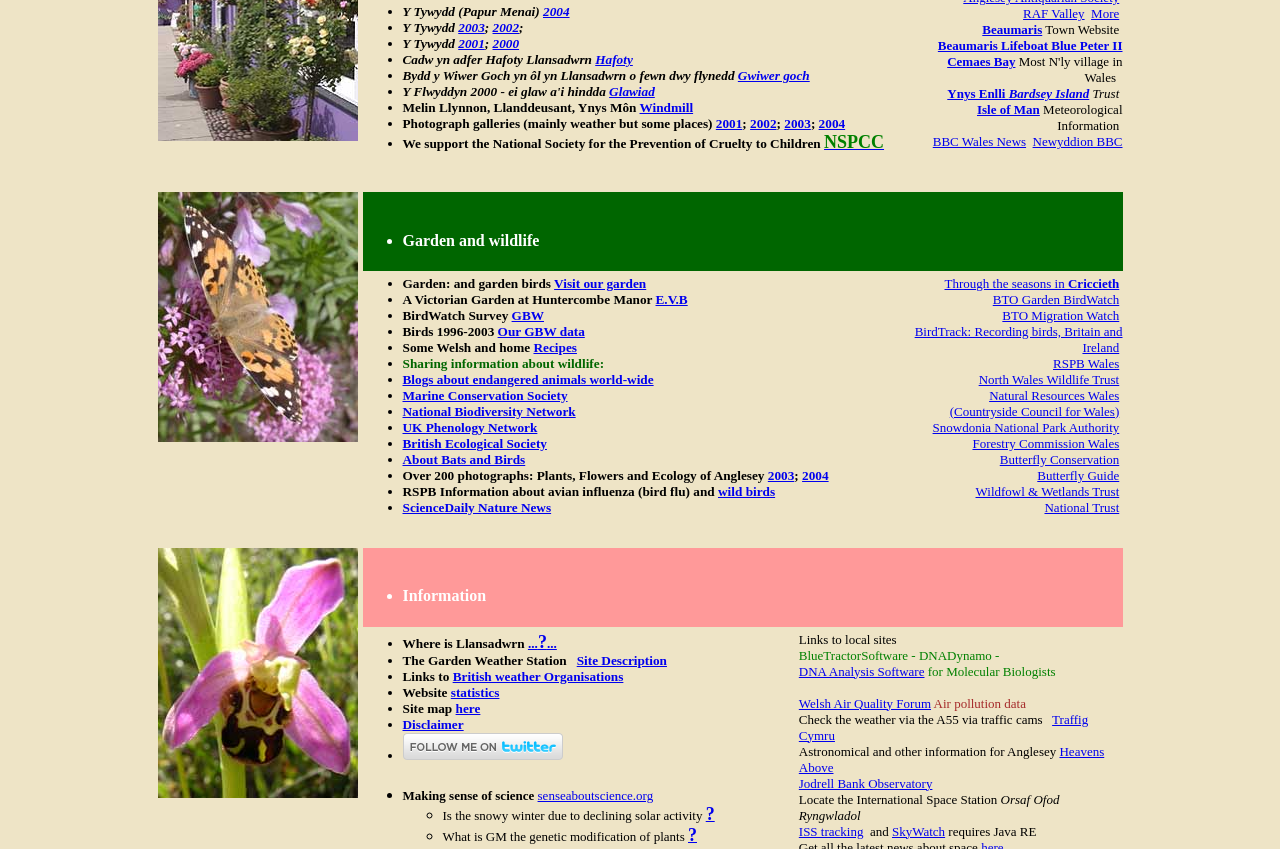Refer to the screenshot and give an in-depth answer to this question: What is the name of the garden mentioned?

I found the answer by looking at the gridcell element with the text 'Garden: and garden birds Visit our garden A Victorian Garden at Huntercombe Manor...' and extracting the relevant information.